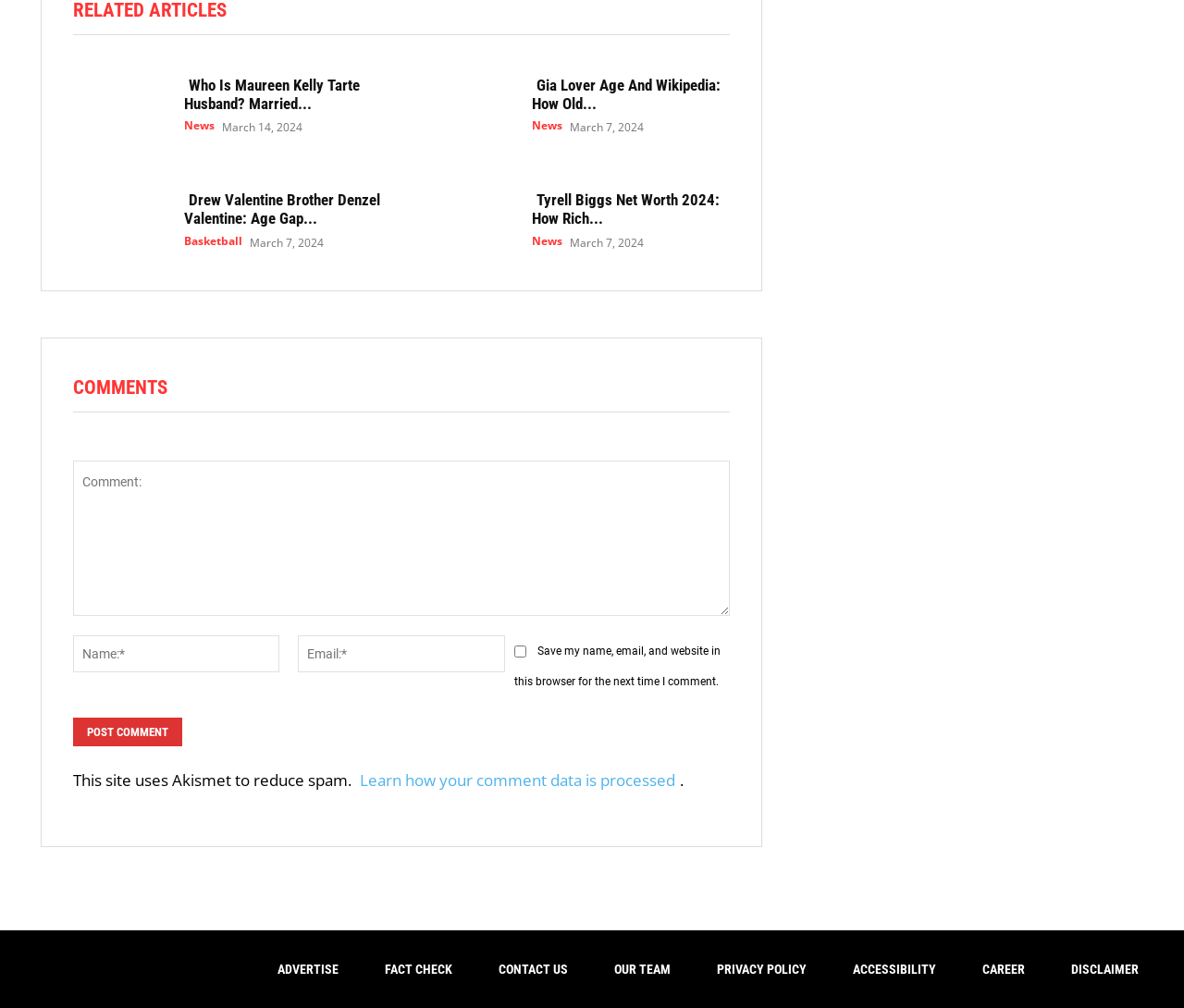What is the category of the first article?
Please provide a single word or phrase answer based on the image.

News